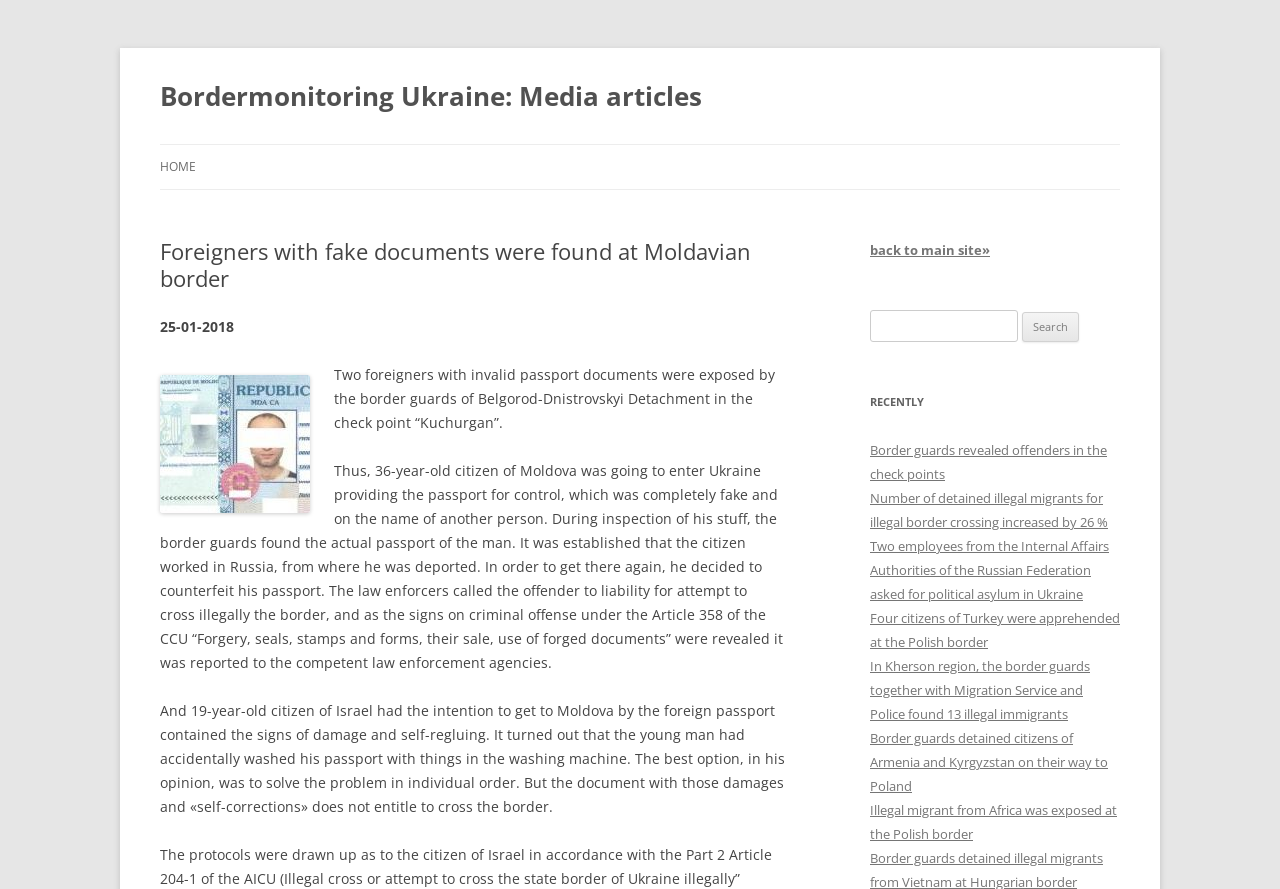Please specify the bounding box coordinates of the clickable section necessary to execute the following command: "View recent news".

[0.68, 0.439, 0.875, 0.466]